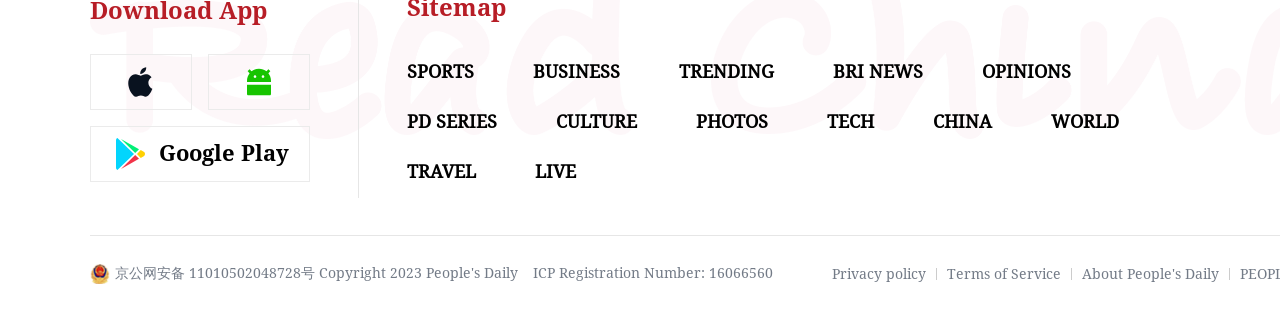What is the purpose of the links at the bottom of the webpage?
Your answer should be a single word or phrase derived from the screenshot.

Provide legal information